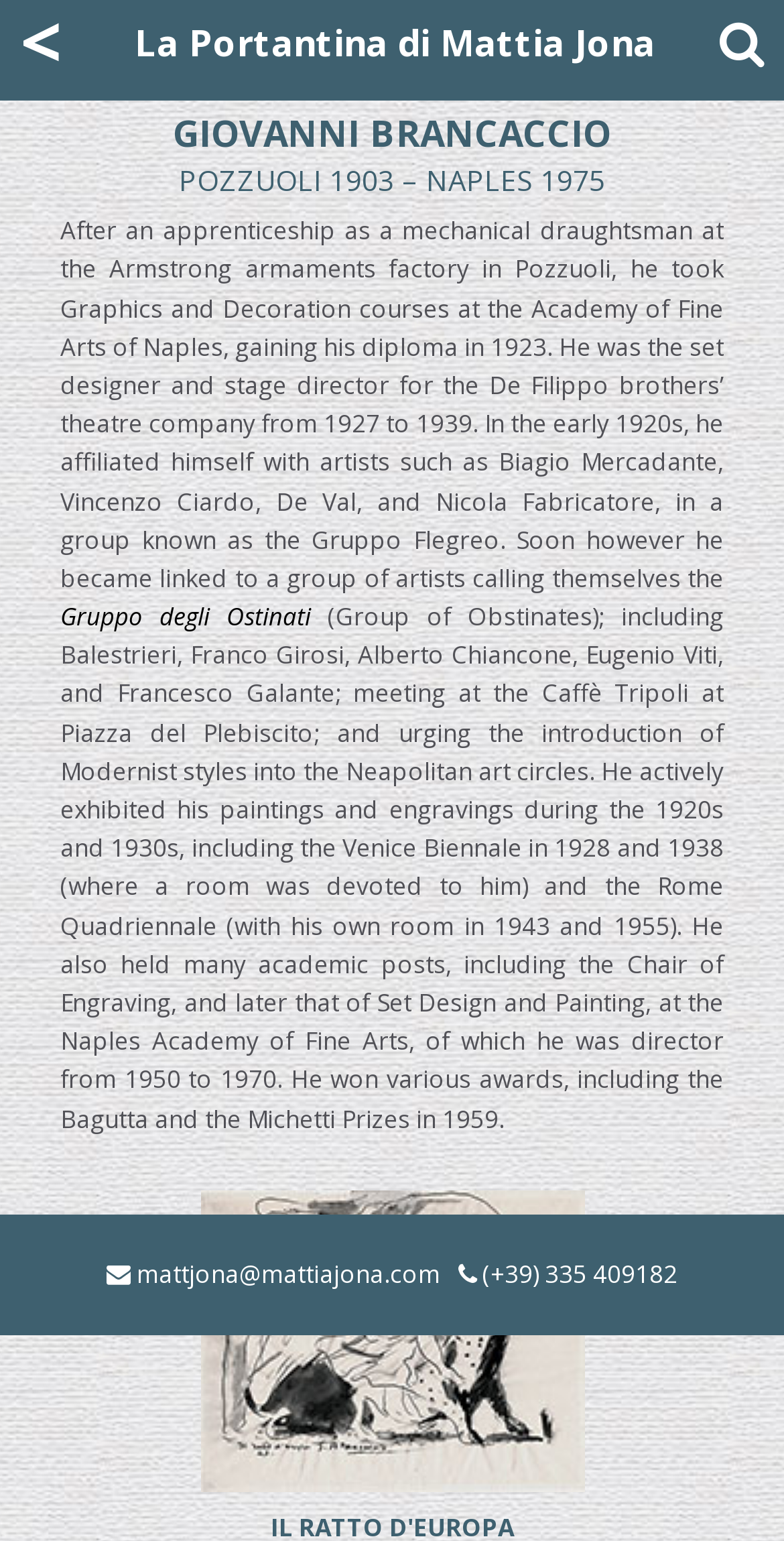What is the title of the artwork shown on the page?
Based on the image content, provide your answer in one word or a short phrase.

IL RATTO D'EUROPA